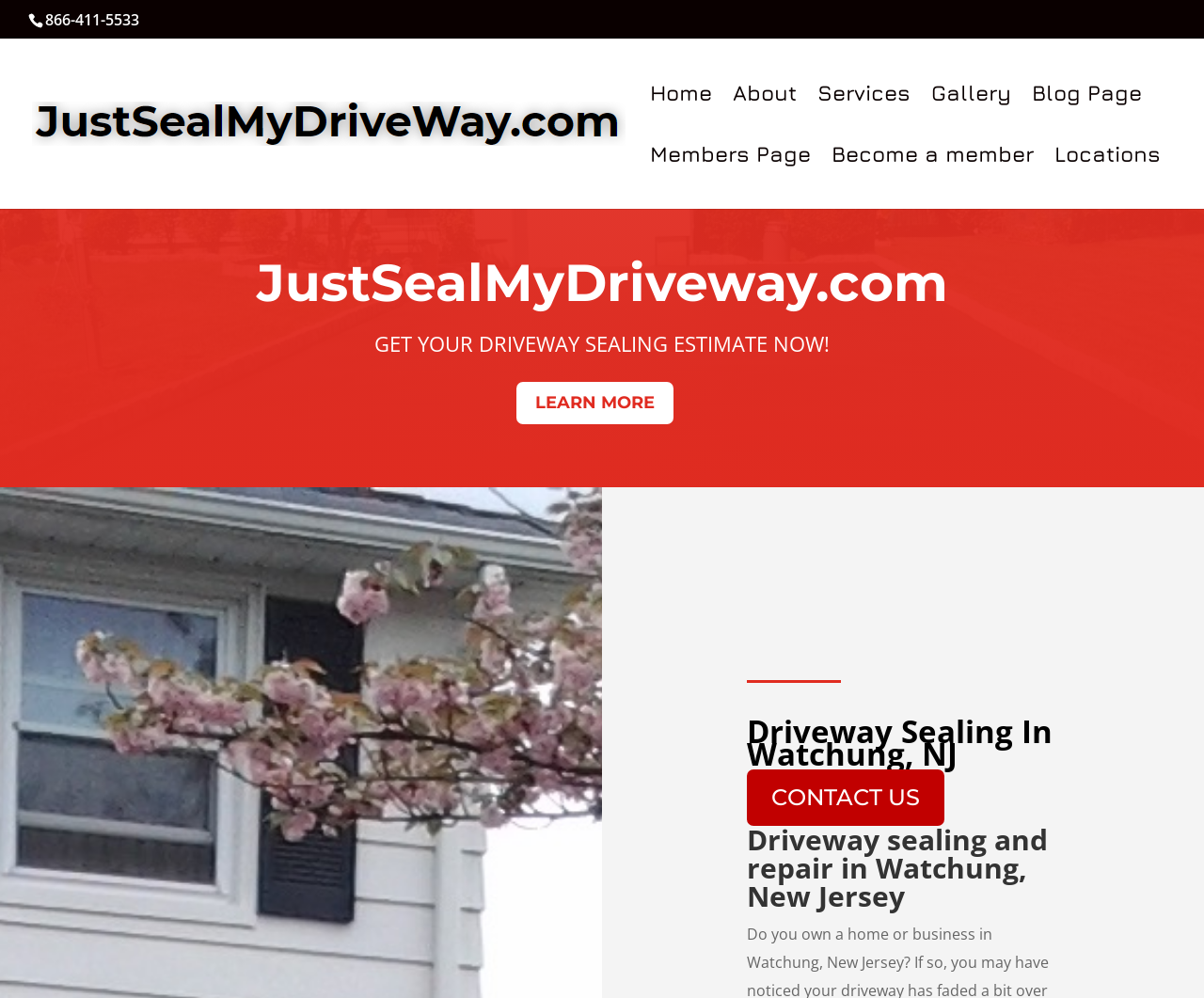Utilize the details in the image to give a detailed response to the question: What is the phone number on the top?

I found the phone number by looking at the top section of the webpage, where I saw a static text element with the phone number '866-411-5533'.